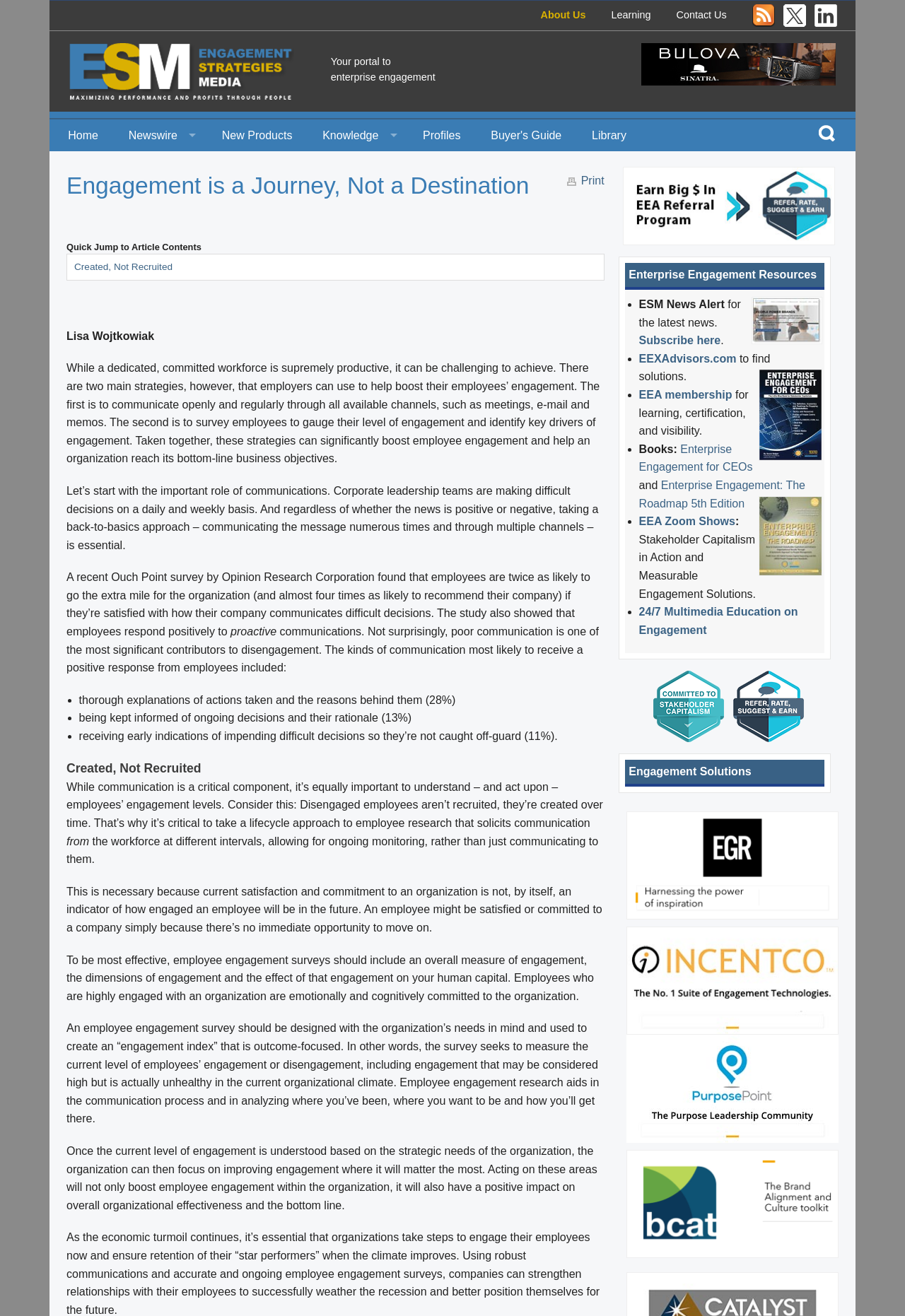What is the topic of the article 'Created, Not Recruited'?
Answer briefly with a single word or phrase based on the image.

Employee engagement